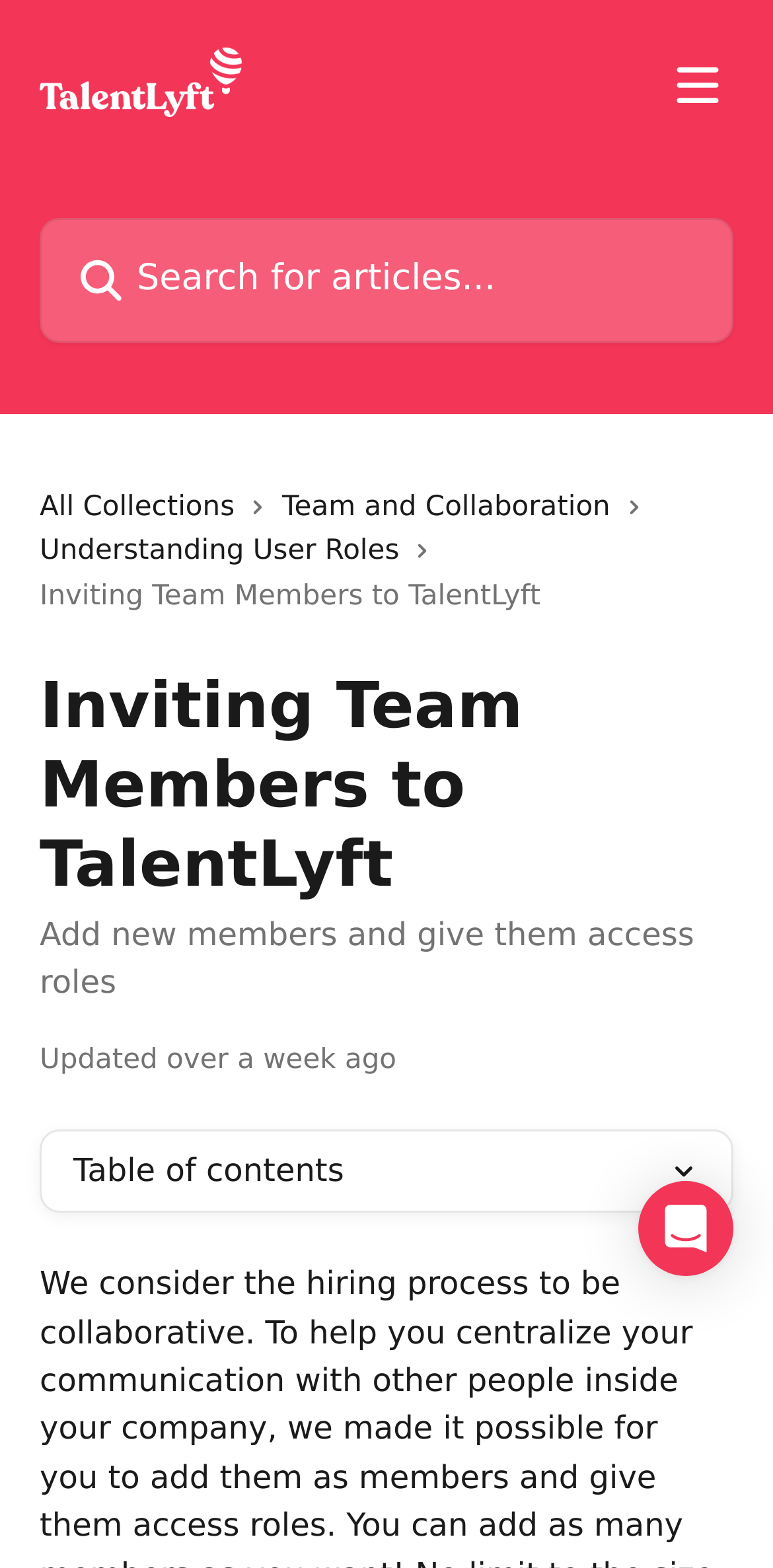Generate a detailed explanation of the webpage's features and information.

The webpage is about inviting team members to TalentLyft and assigning access roles. At the top, there is a header section with a link to the TalentLyft Help Center, accompanied by an image, and a button to open a menu. Next to the menu button, there is a search bar with a placeholder text "Search for articles...". 

Below the header, there are four links: "All Collections", "Team and Collaboration", "Understanding User Roles", and an unnamed link. Each link has an accompanying image. 

The main content of the page starts with a heading "Inviting Team Members to TalentLyft" followed by a subheading "Add new members and give them access roles". Below this, there is a note indicating that the content was updated over a week ago. 

Further down, there is a section labeled "Table of contents" with an image next to it. At the bottom right corner of the page, there is a button to open the Intercom Messenger, accompanied by an image.